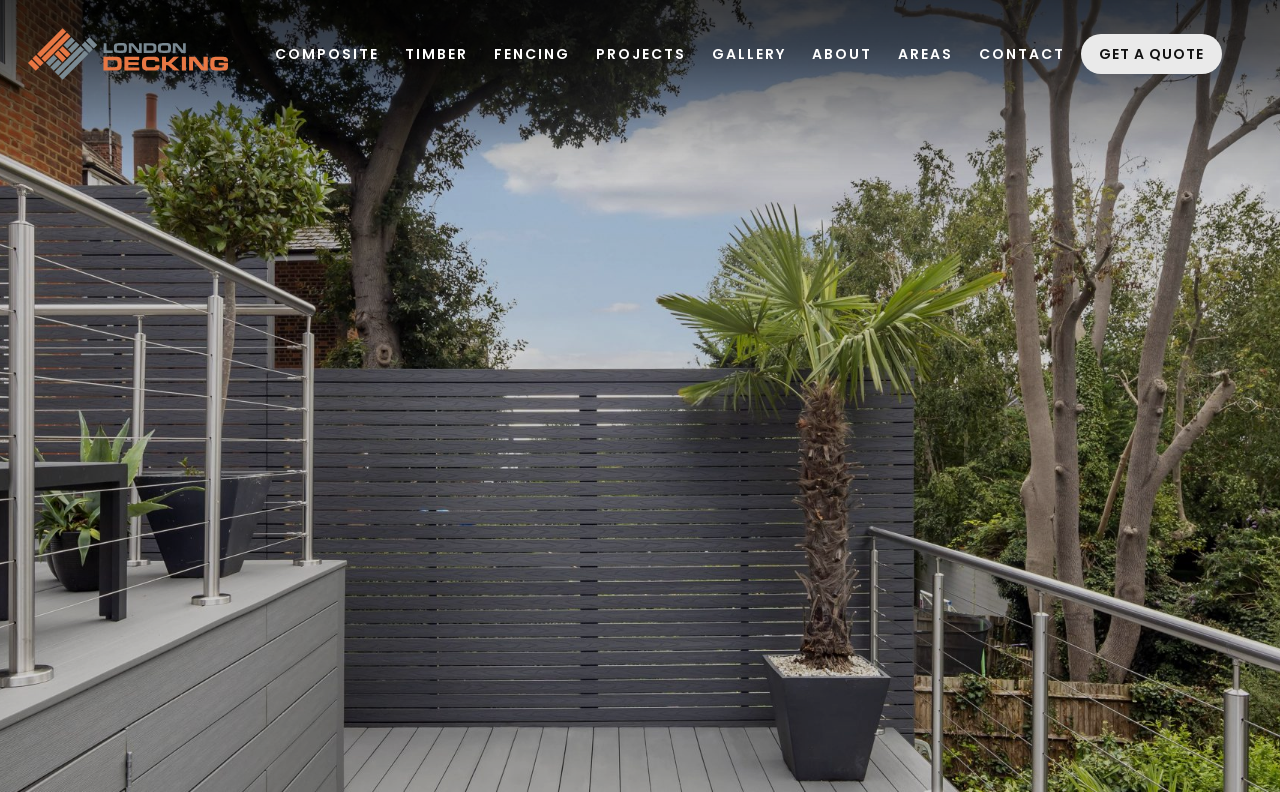Please locate the bounding box coordinates of the element that needs to be clicked to achieve the following instruction: "View the gallery". The coordinates should be four float numbers between 0 and 1, i.e., [left, top, right, bottom].

[0.548, 0.056, 0.622, 0.081]